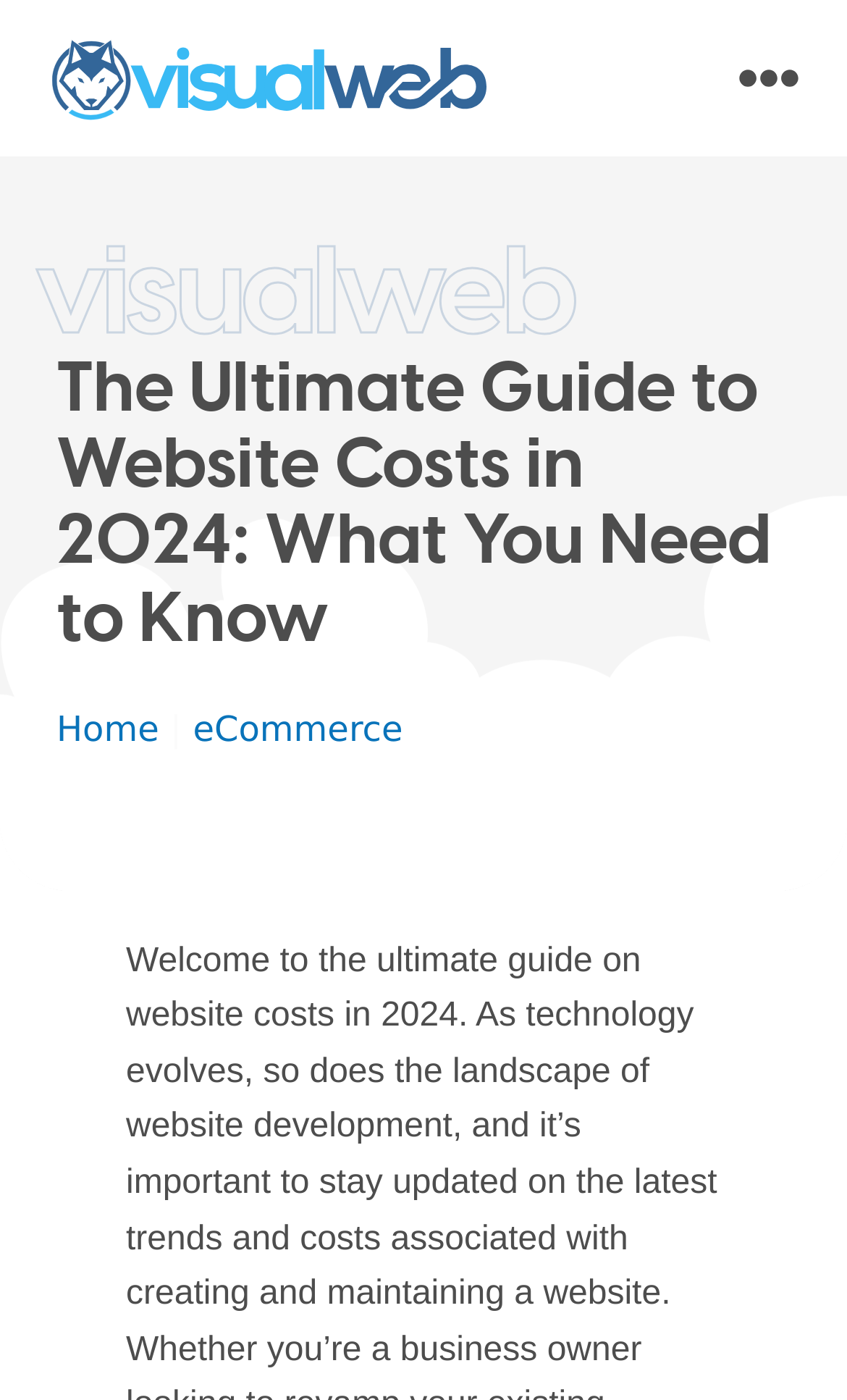What type of business is related to the webpage?
Using the information from the image, provide a comprehensive answer to the question.

The type of business related to the webpage can be determined by looking at the breadcrumbs navigation, which includes a link to 'eCommerce'. This suggests that the webpage is related to eCommerce businesses.